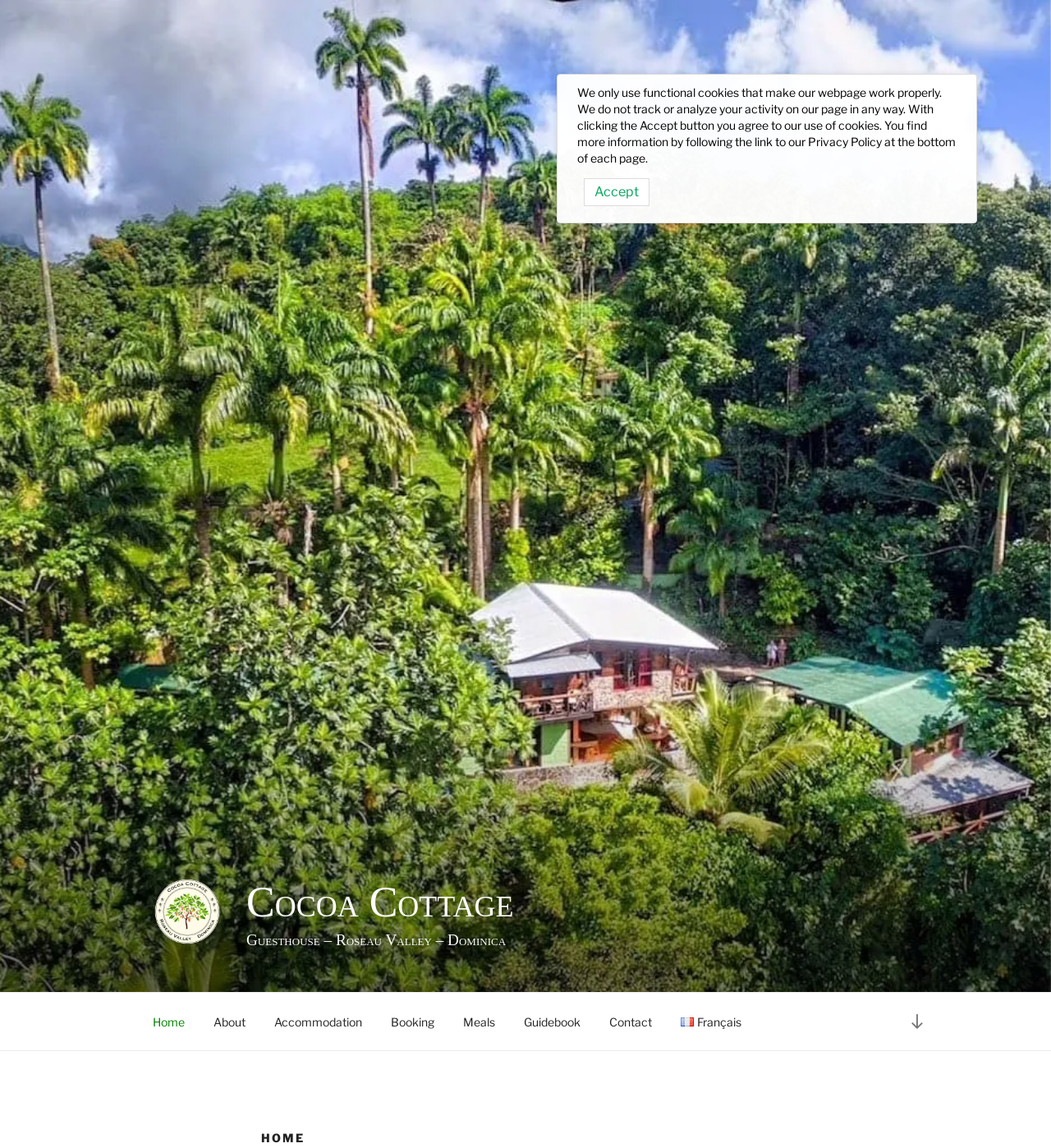What is the name of the guesthouse?
Look at the image and construct a detailed response to the question.

The name of the guesthouse can be found in the heading element 'Cocoa Cottage' and also in the link 'Cocoa Cottage' which is located at the top of the page.